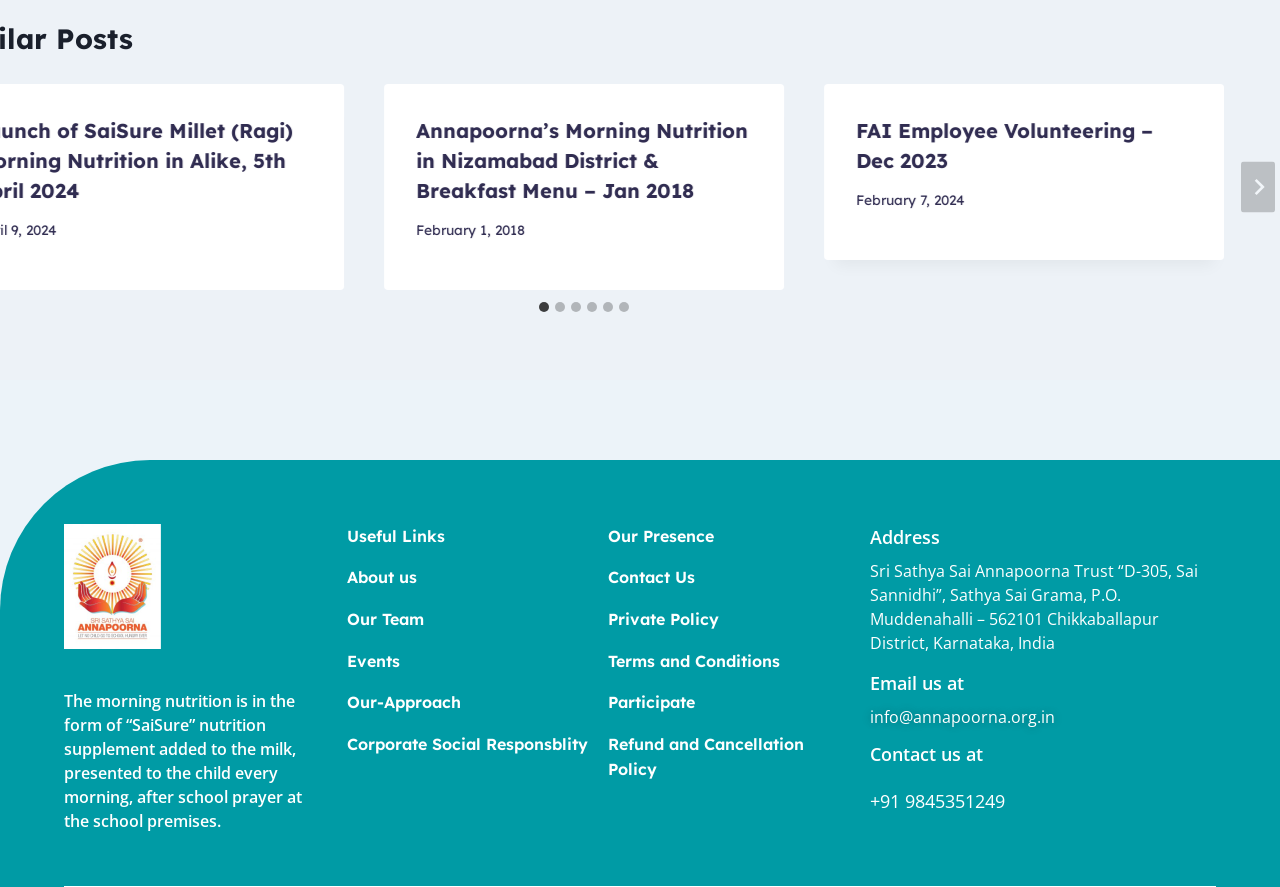Answer the question with a brief word or phrase:
What is the title of the first article?

Annapoorna’s Morning Nutrition